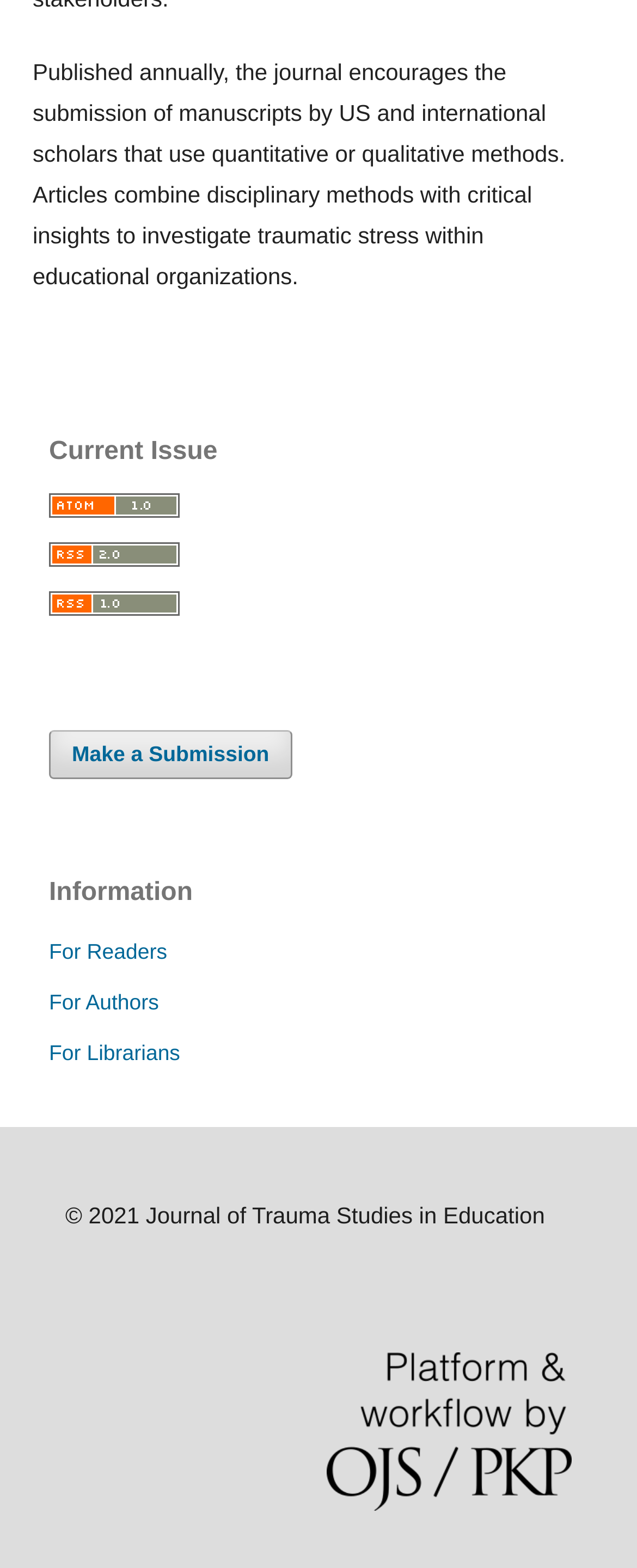What is the journal's focus?
Kindly answer the question with as much detail as you can.

Based on the static text at the top of the page, the journal focuses on traumatic stress within educational organizations, encouraging submissions from US and international scholars using quantitative or qualitative methods.